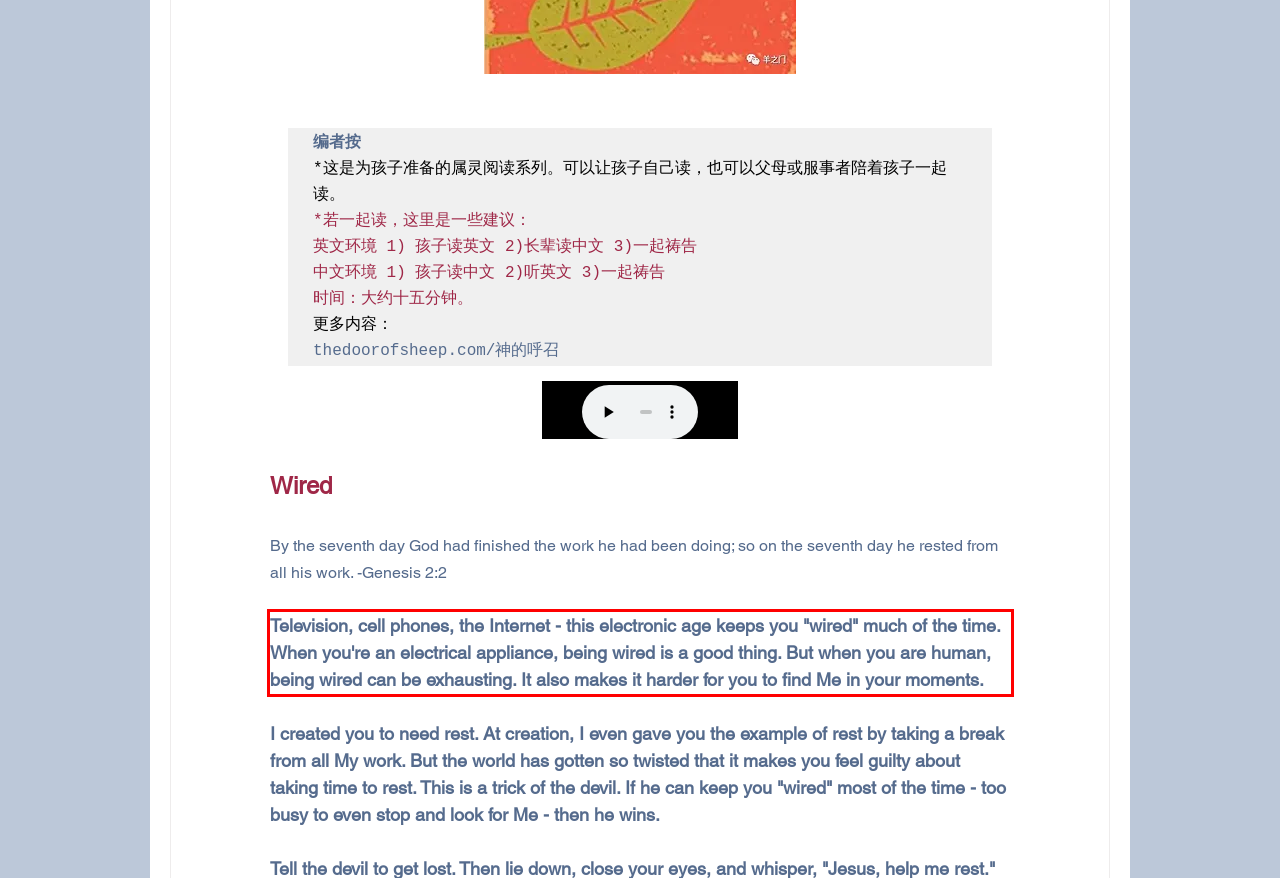You have a screenshot of a webpage with a red bounding box. Identify and extract the text content located inside the red bounding box.

Television, cell phones, the Internet - this electronic age keeps you "wired" much of the time. When you're an electrical appliance, being wired is a good thing. But when you are human, being wired can be exhausting. It also makes it harder for you to find Me in your moments.